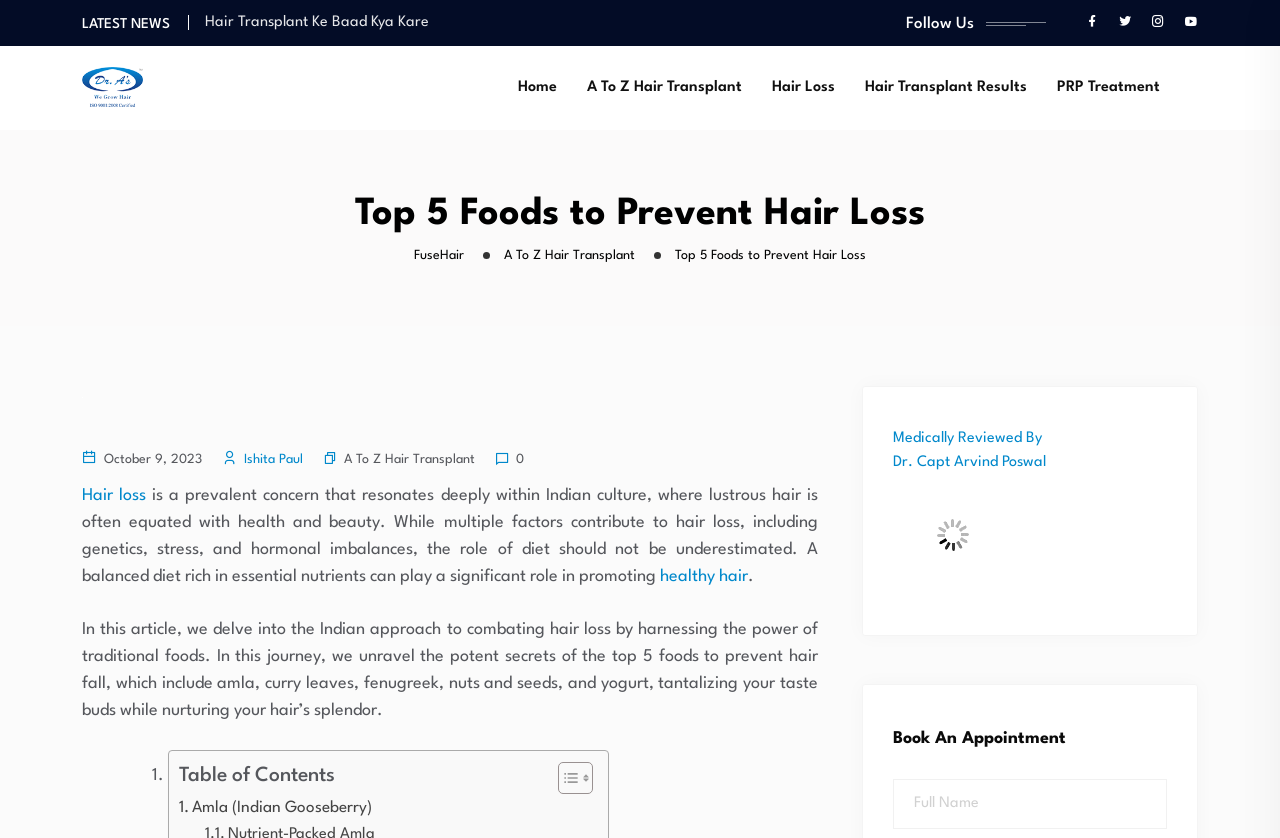Please locate the bounding box coordinates for the element that should be clicked to achieve the following instruction: "Read the article about 'A To Z Hair Transplant'". Ensure the coordinates are given as four float numbers between 0 and 1, i.e., [left, top, right, bottom].

[0.448, 0.091, 0.59, 0.119]